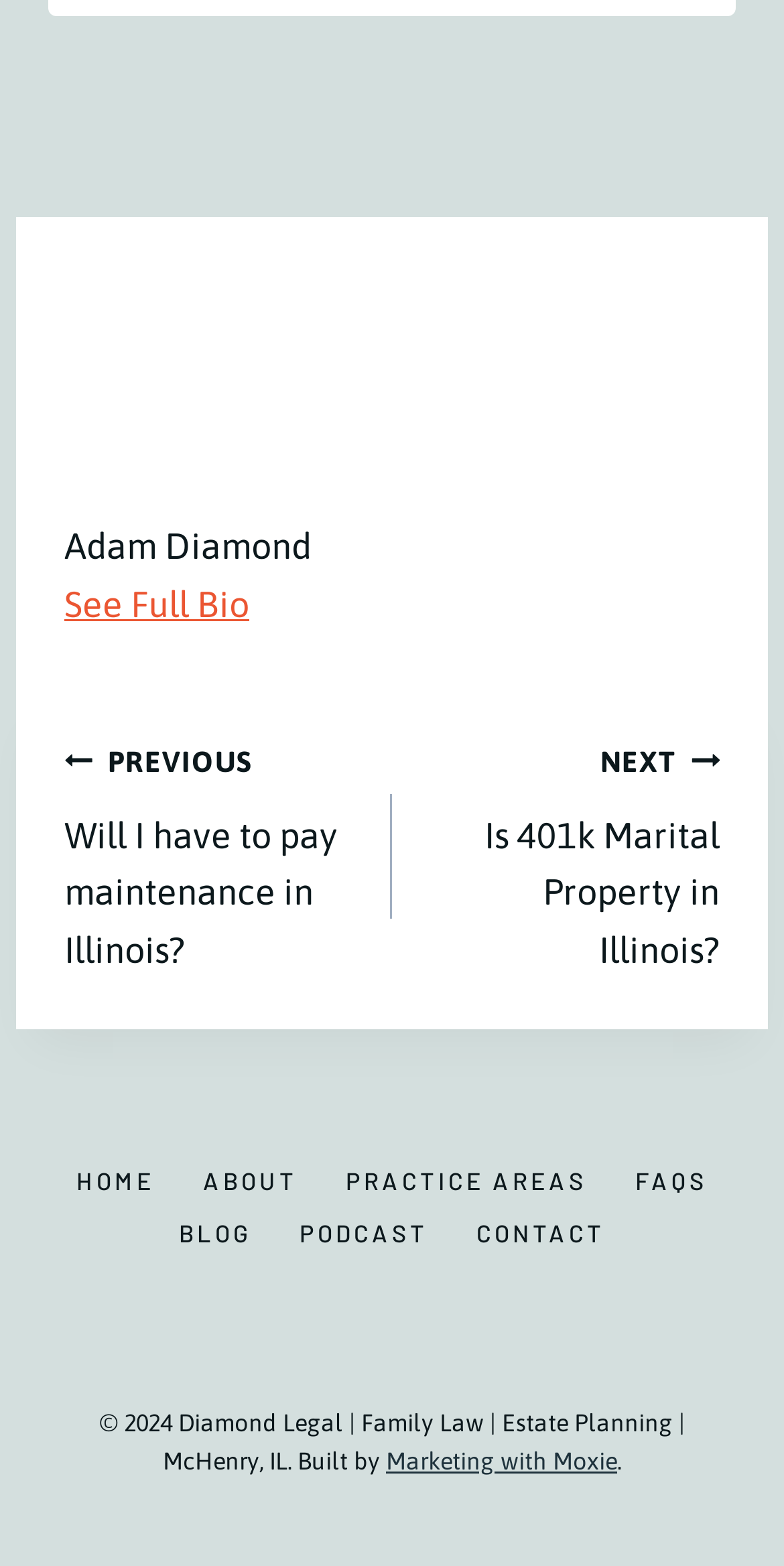Determine the bounding box coordinates of the clickable region to follow the instruction: "Visit home page".

[0.067, 0.737, 0.228, 0.771]